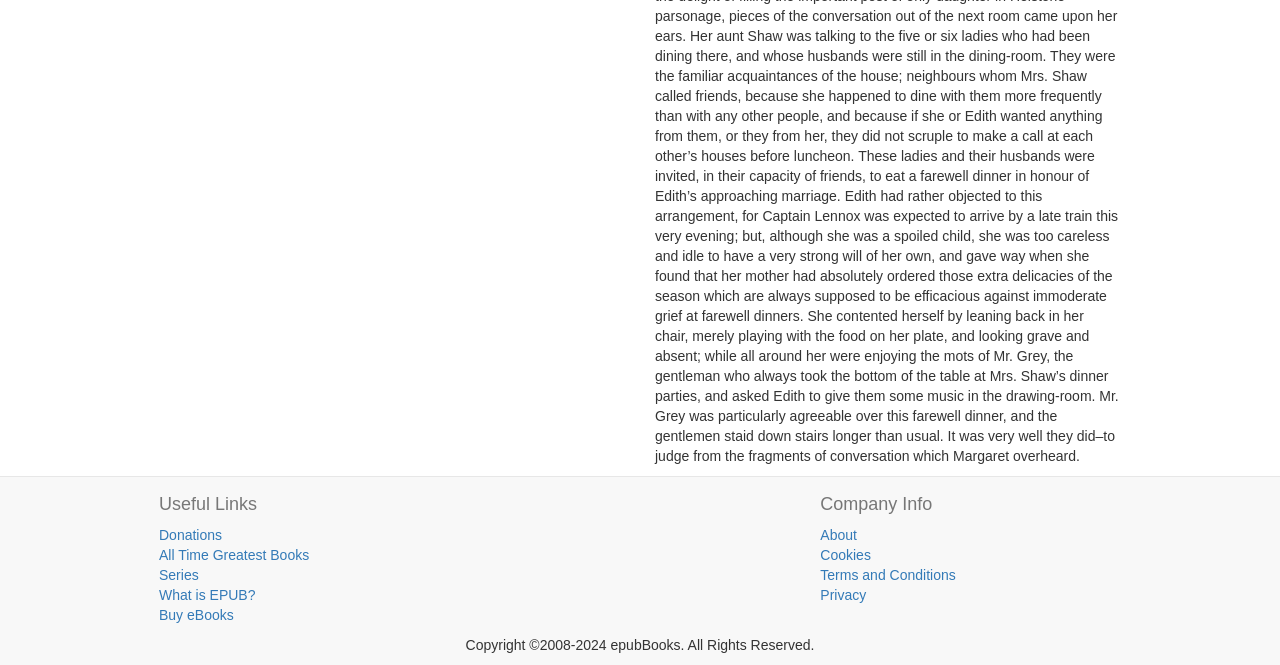Can you show the bounding box coordinates of the region to click on to complete the task described in the instruction: "Learn about the company"?

[0.641, 0.792, 0.669, 0.816]